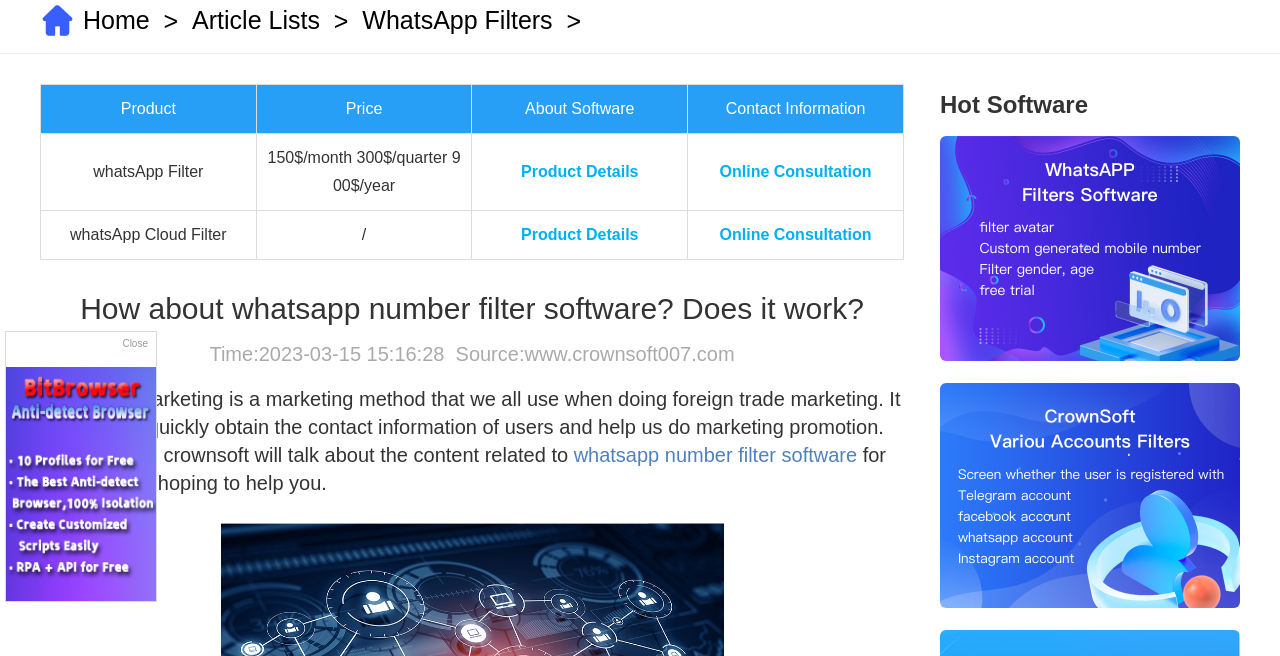Determine the bounding box of the UI element mentioned here: "title="Various Accounts Filters"". The coordinates must be in the format [left, top, right, bottom] with values ranging from 0 to 1.

[0.734, 0.584, 0.969, 0.927]